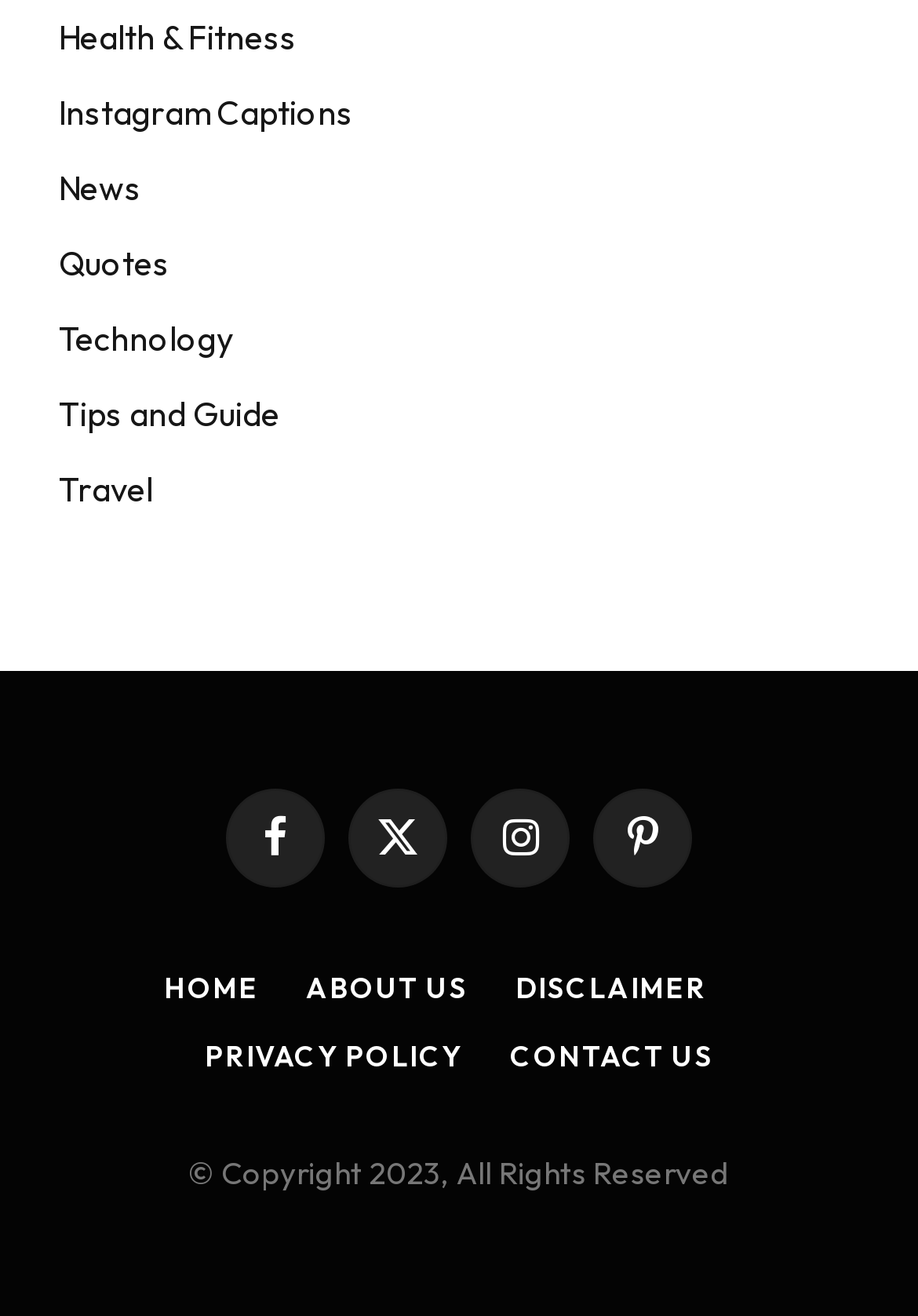How many categories are available in the top section?
Please elaborate on the answer to the question with detailed information.

I counted the number of categories in the top section of the webpage, which are Health & Fitness, Instagram Captions, News, Quotes, Technology, Tips and Guide, and Travel, and found that there are 8 categories available.